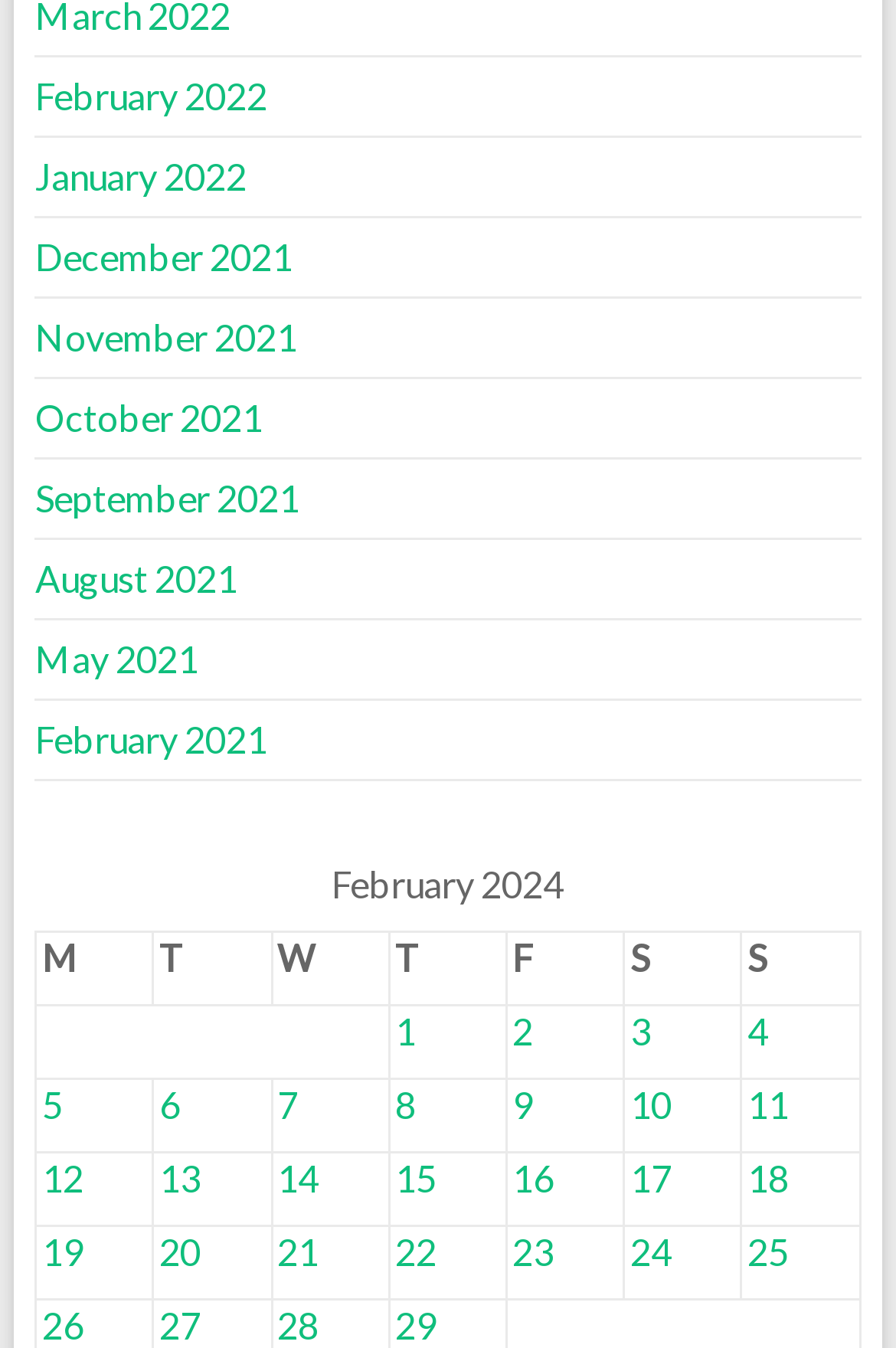How many columns are in the grid?
Deliver a detailed and extensive answer to the question.

I counted the number of column headers in the grid and found 7 columns labeled 'M', 'T', 'W', 'T', 'F', 'S', and 'S'.